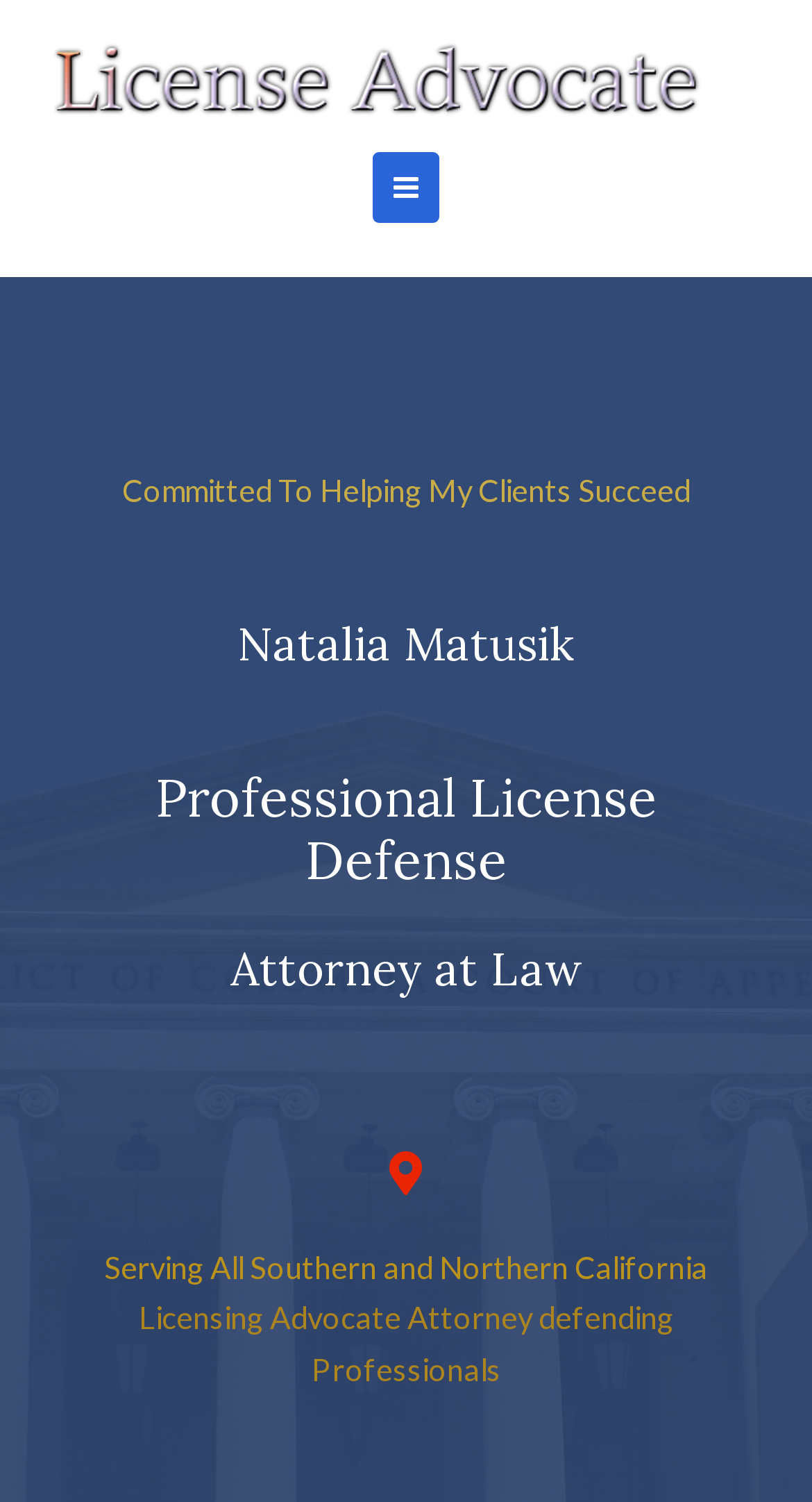From the given element description: "alt="License Advocate"", find the bounding box for the UI element. Provide the coordinates as four float numbers between 0 and 1, in the order [left, top, right, bottom].

[0.051, 0.038, 0.874, 0.062]